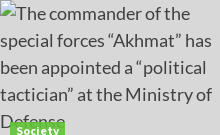Elaborate on the contents of the image in great detail.

The image depicts a news article headline stating, "The commander of the special forces 'Akhmat' has been appointed a 'political tactician' at the Ministry of Defense." This content likely addresses recent developments regarding military leadership and its implications for political strategy within the government's defense framework. The article is categorized under "Society" and dates back approximately four weeks. The headline suggests a significant role for the appointed individual, hinting at a blending of military and political responsibilities in the current context.